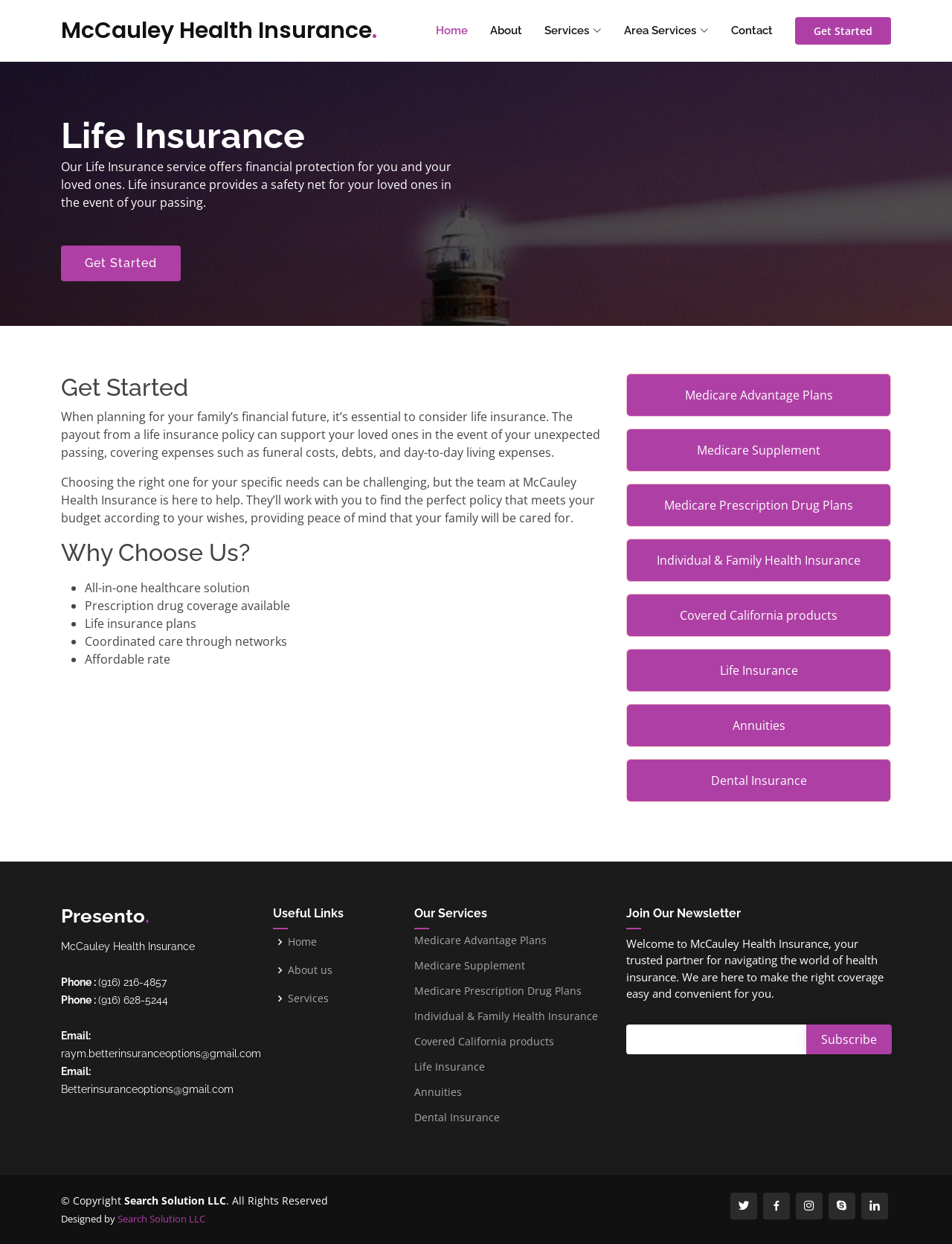Provide the bounding box coordinates of the area you need to click to execute the following instruction: "Click on Life Insurance".

[0.064, 0.078, 0.491, 0.127]